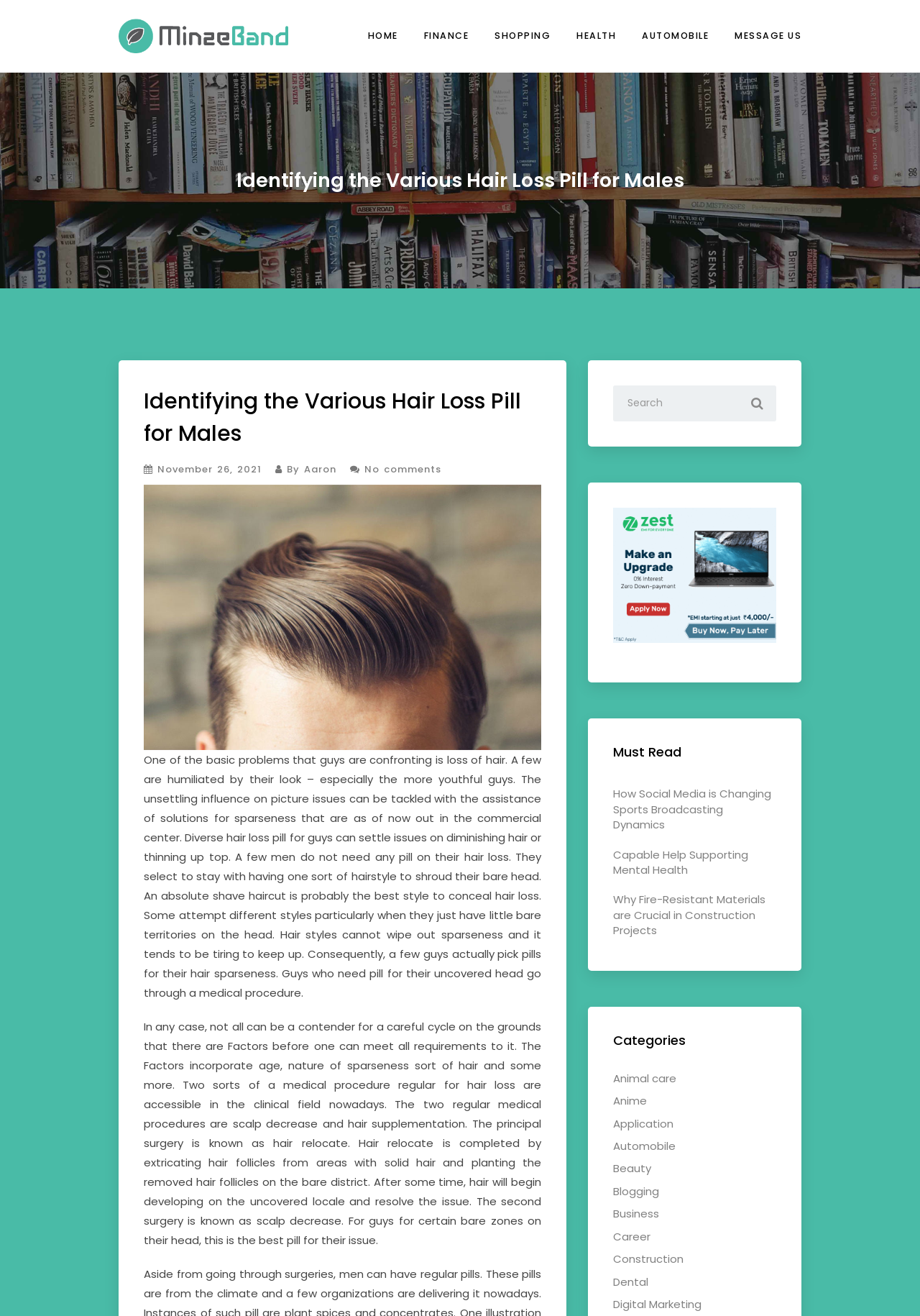What are the two types of medical procedures mentioned in the article?
Please provide a comprehensive answer based on the visual information in the image.

The article discusses two types of medical procedures for hair loss, which are scalp decrease and hair supplementation, also known as hair transplantation.